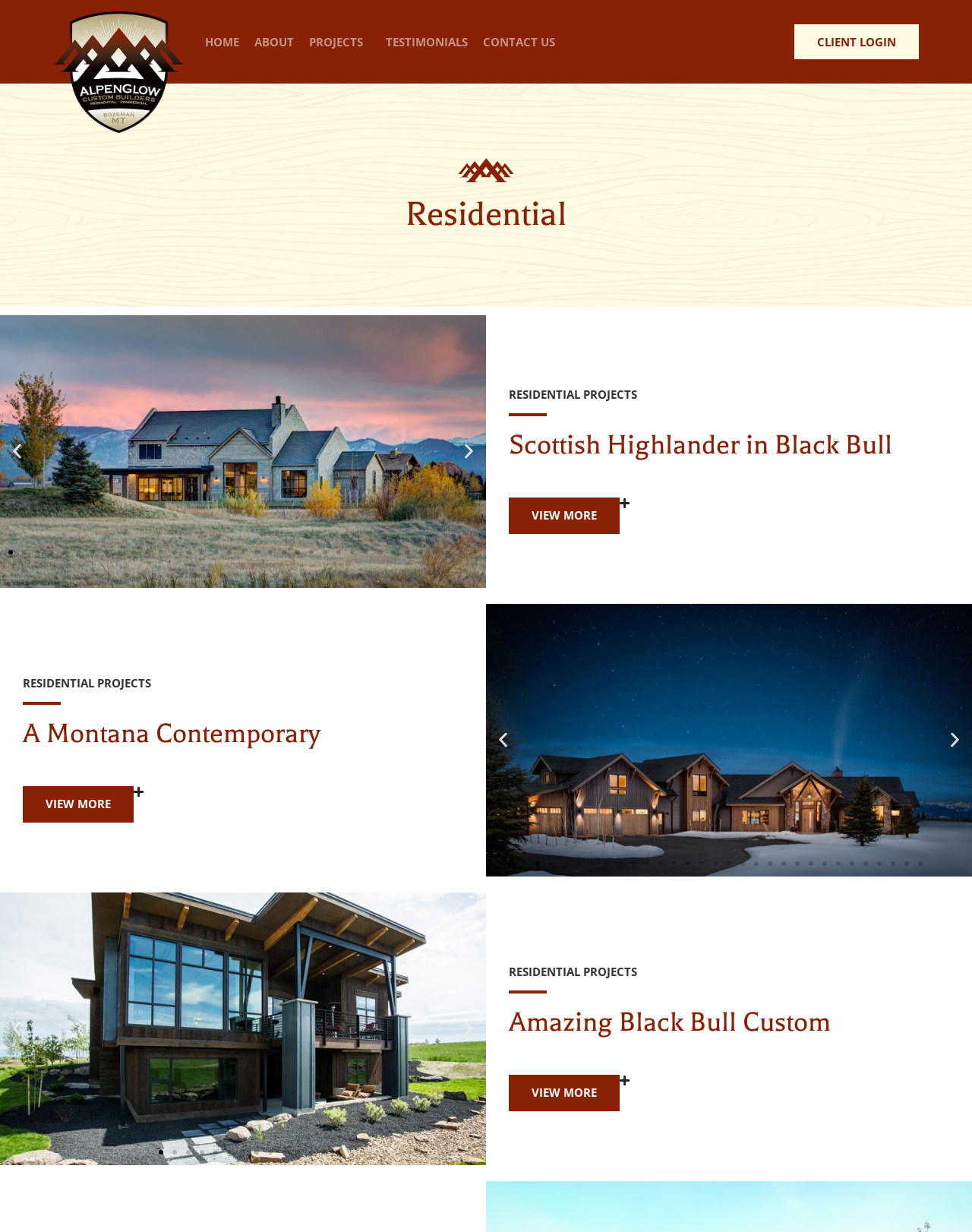Could you highlight the region that needs to be clicked to execute the instruction: "View the 'Services' page"?

None